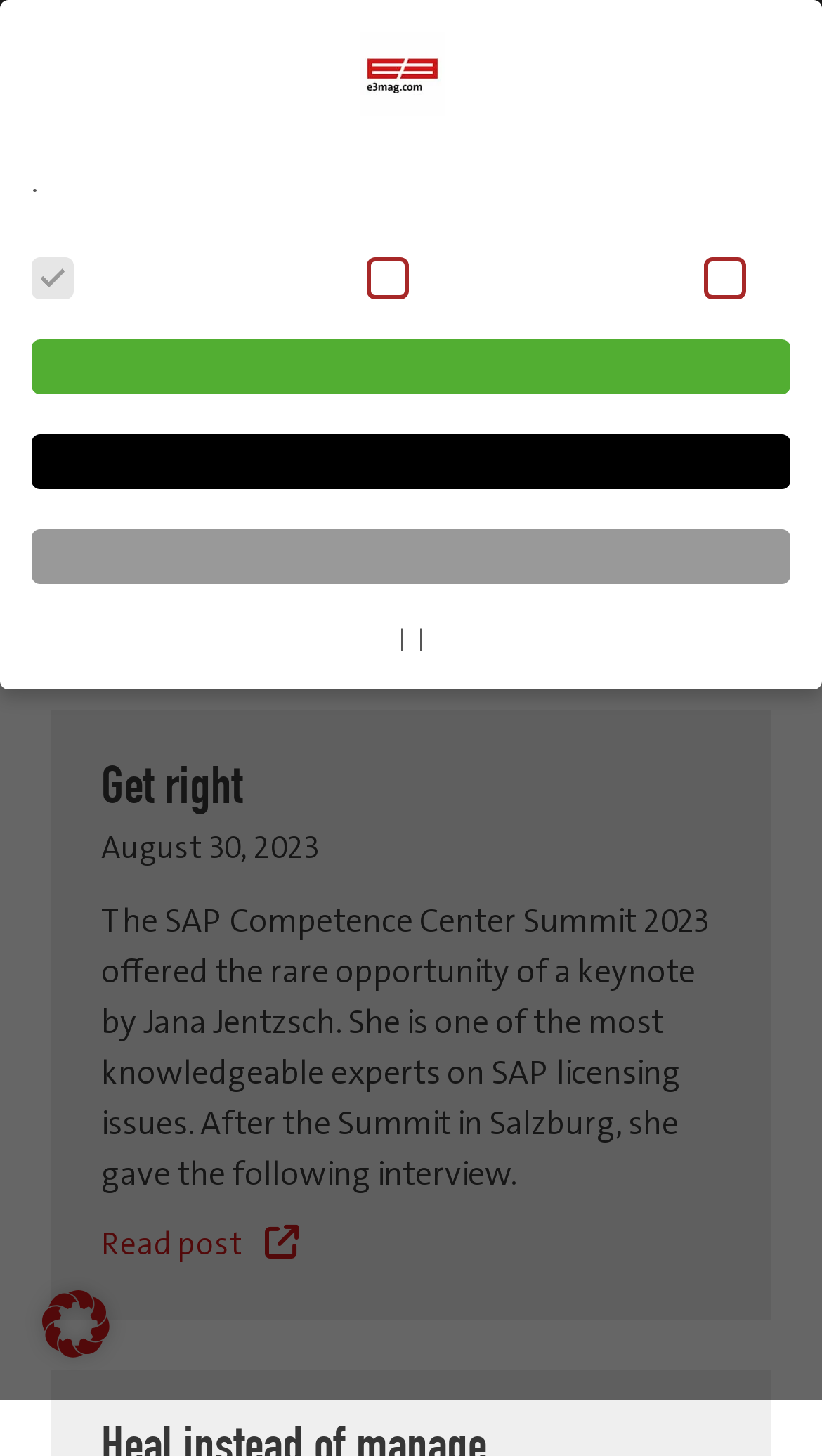Kindly determine the bounding box coordinates of the area that needs to be clicked to fulfill this instruction: "Browse February 2023".

None